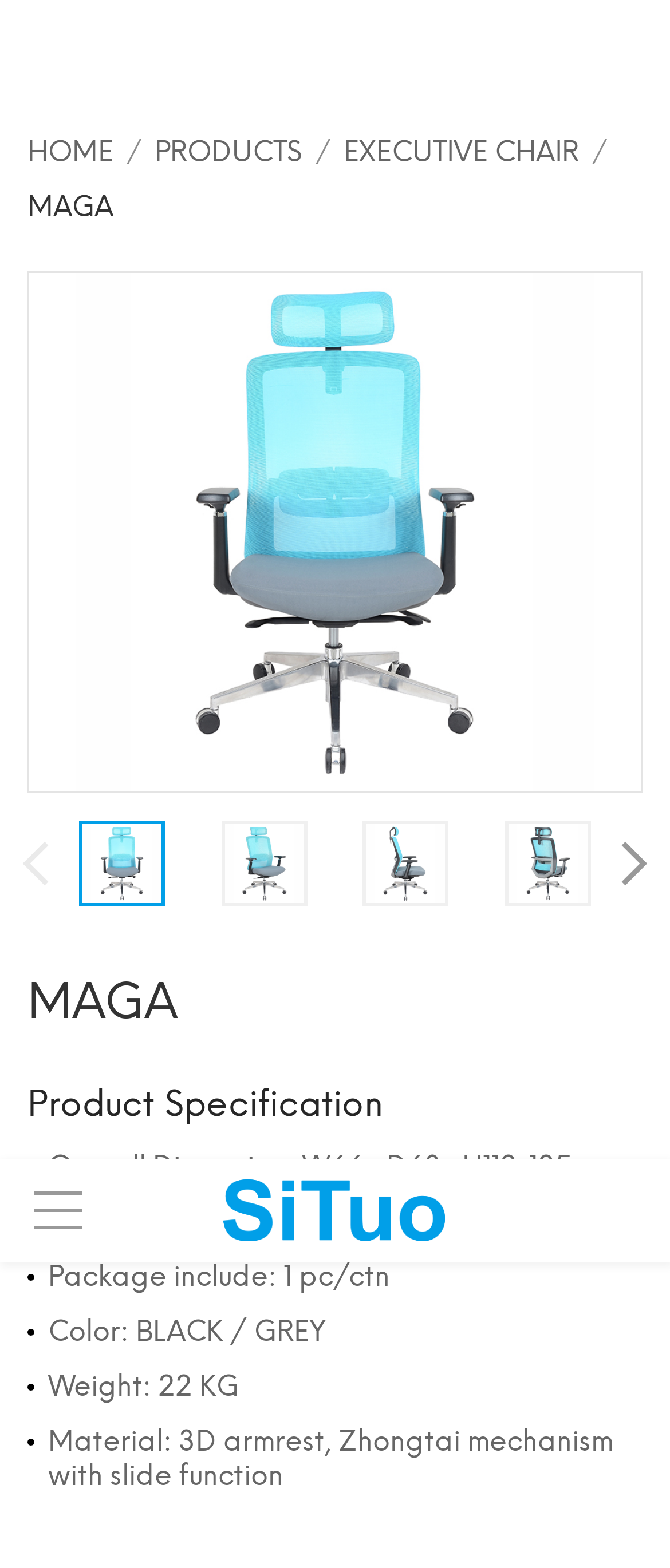What is the seat height of the MAGA EXECUTIVE CHAIR? Using the information from the screenshot, answer with a single word or phrase.

46-53 cm